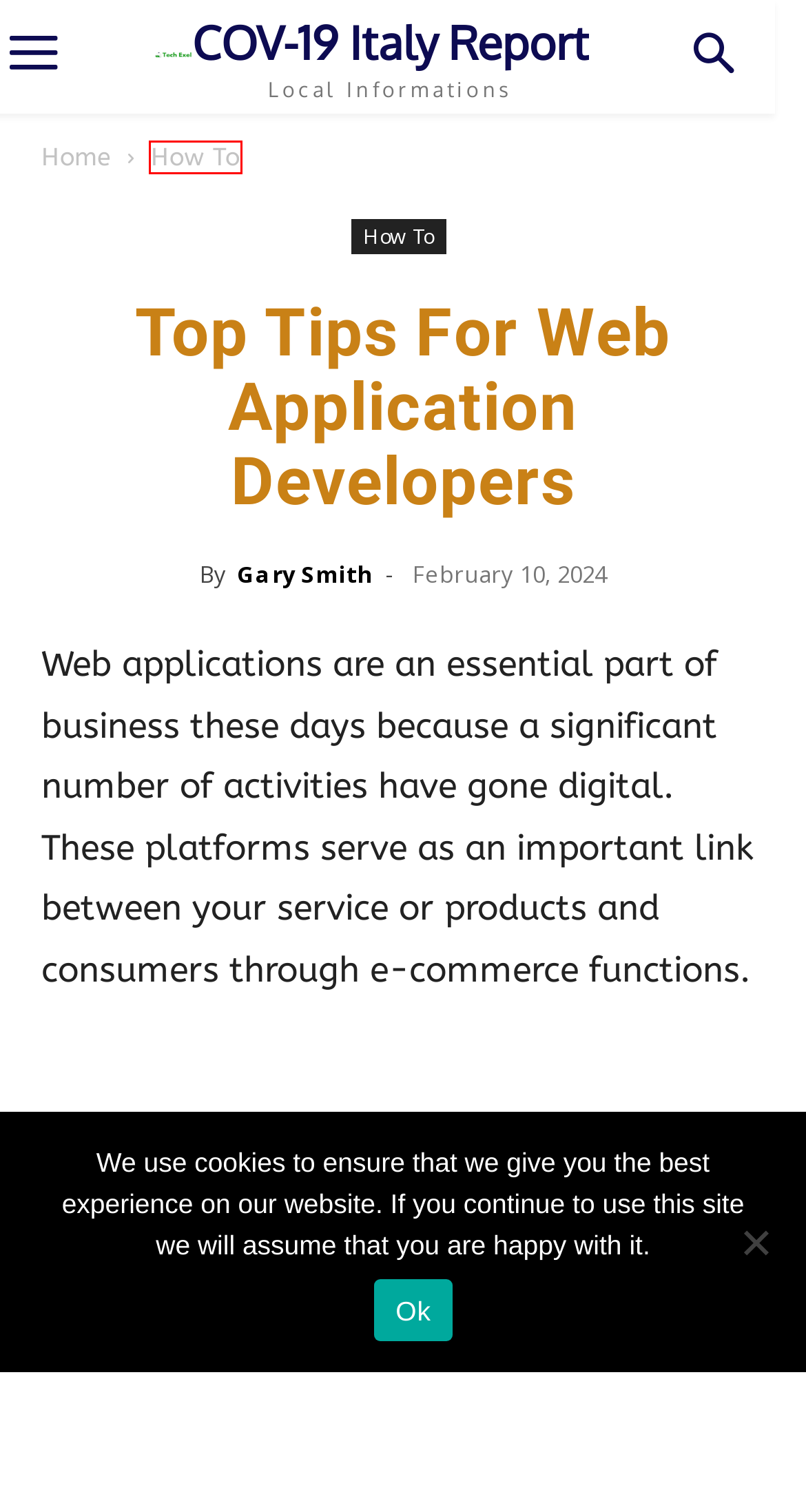Examine the screenshot of the webpage, which has a red bounding box around a UI element. Select the webpage description that best fits the new webpage after the element inside the red bounding box is clicked. Here are the choices:
A. Android Archives - Tech Exel
B. Update Error 0x80004005 in Windows 10 [SOLVED] - Tech Exel
C. Browser Archives - Tech Exel
D. iOS Archives - Tech Exel
E. How To Archives - Tech Exel
F. TechExel.Com | Technology, Gaming, Reviews, Gadgets & More
G. Net Worth Archives - Tech Exel
H. Apps Archives - Tech Exel

E